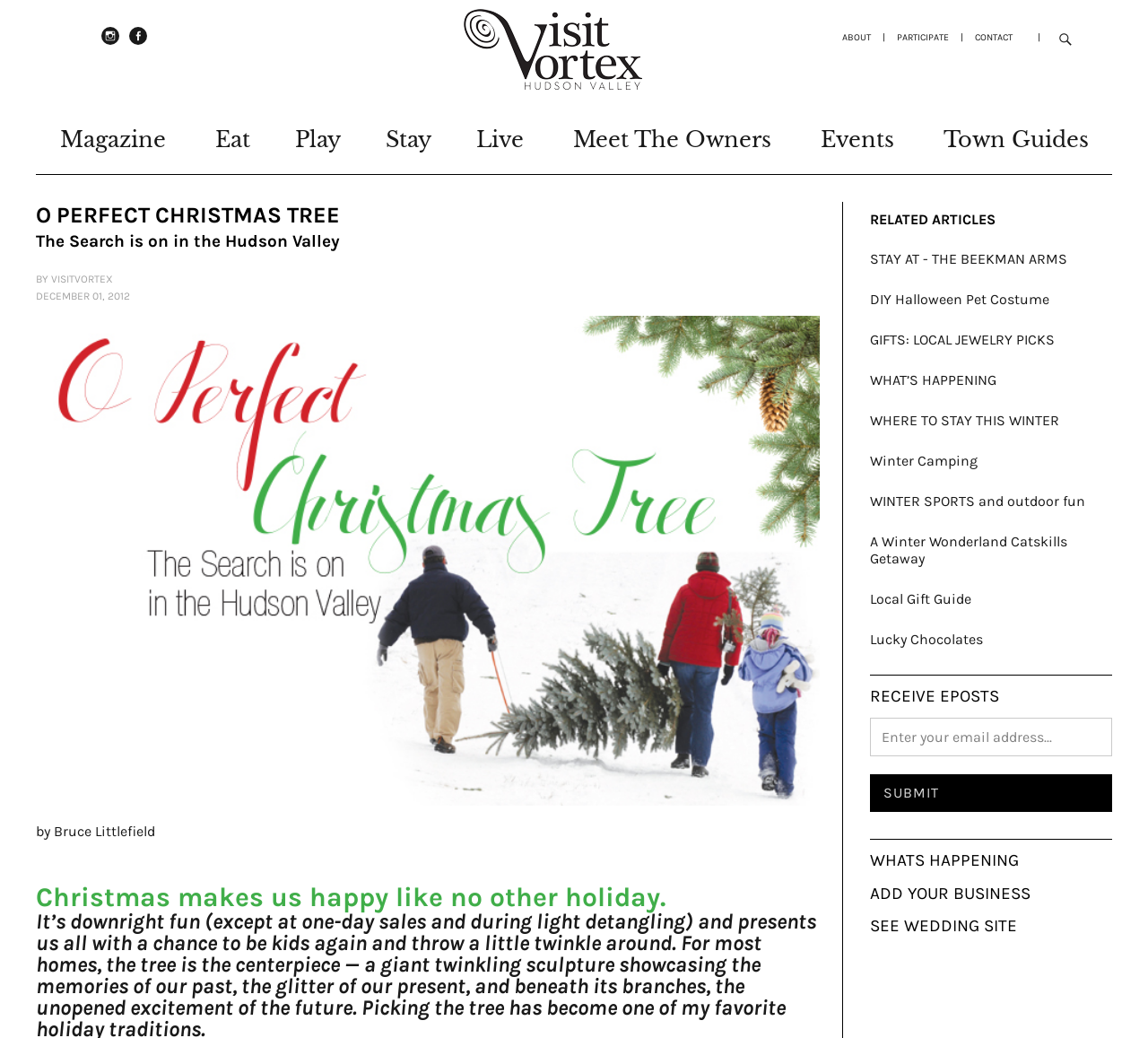Please find the bounding box for the following UI element description. Provide the coordinates in (top-left x, top-left y, bottom-right x, bottom-right y) format, with values between 0 and 1: WHERE TO STAY THIS WINTER

[0.758, 0.397, 0.923, 0.413]